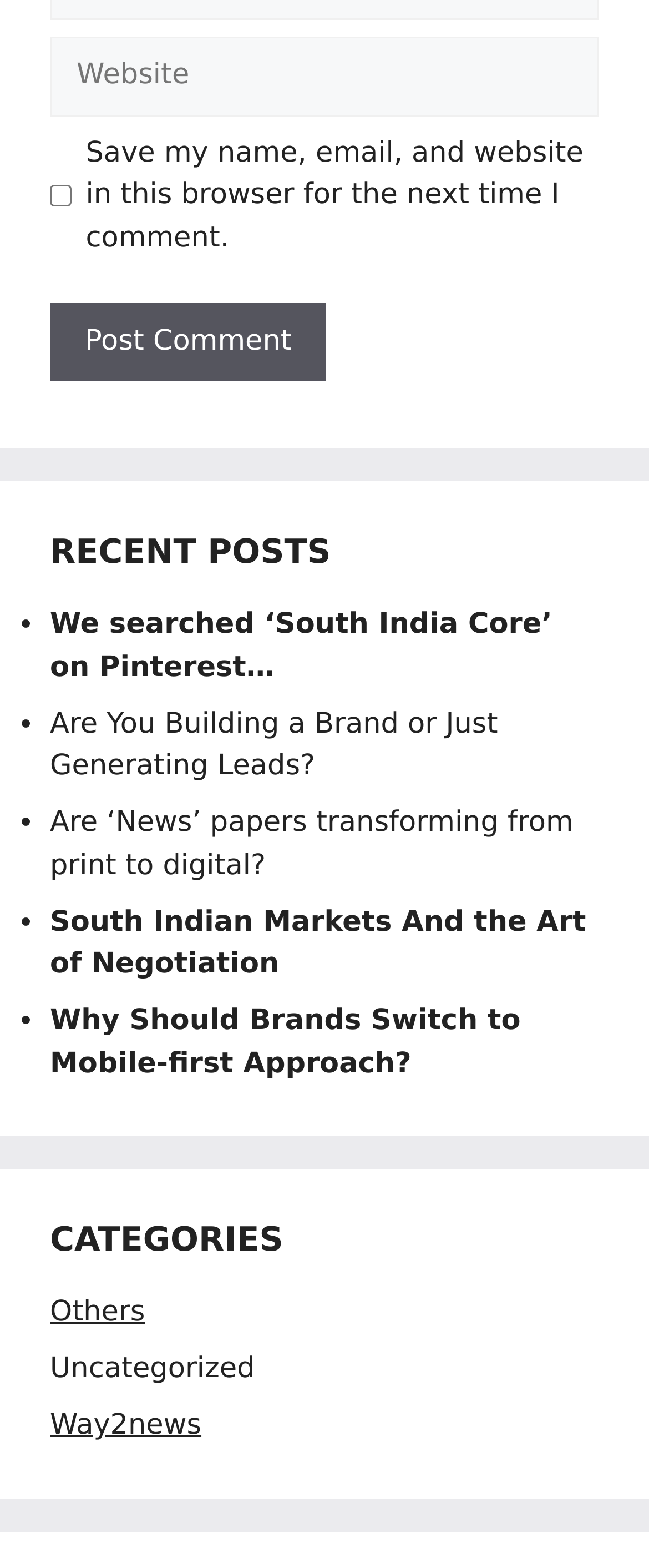Give the bounding box coordinates for the element described by: "name="submit" value="Post Comment"".

[0.077, 0.193, 0.503, 0.243]